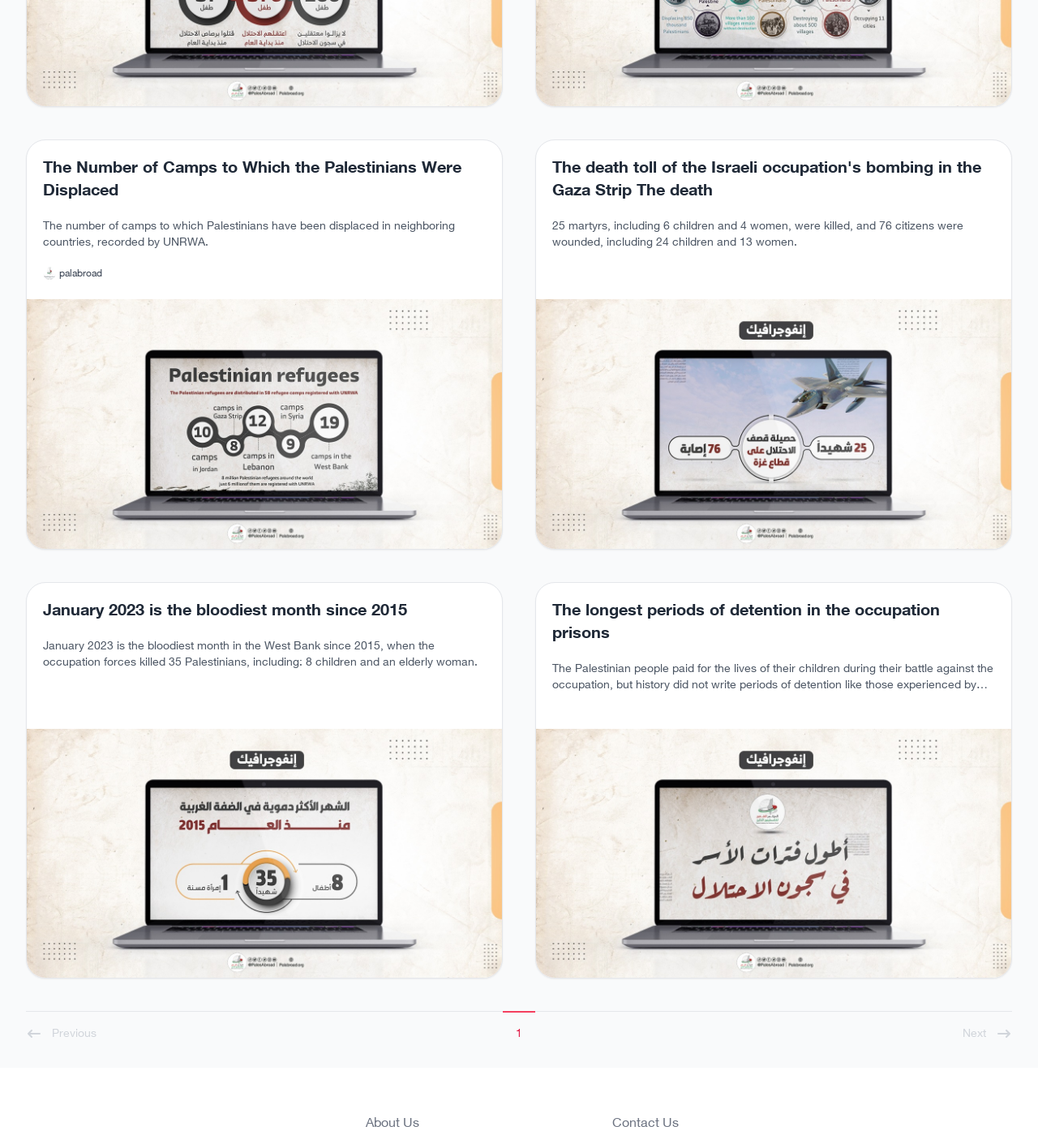What is the purpose of the 'Previous' and 'Next' buttons?
Answer the question with detailed information derived from the image.

The 'Previous' and 'Next' buttons are likely used for navigation between pages or sections of the webpage, allowing users to move back and forth between different pieces of content.